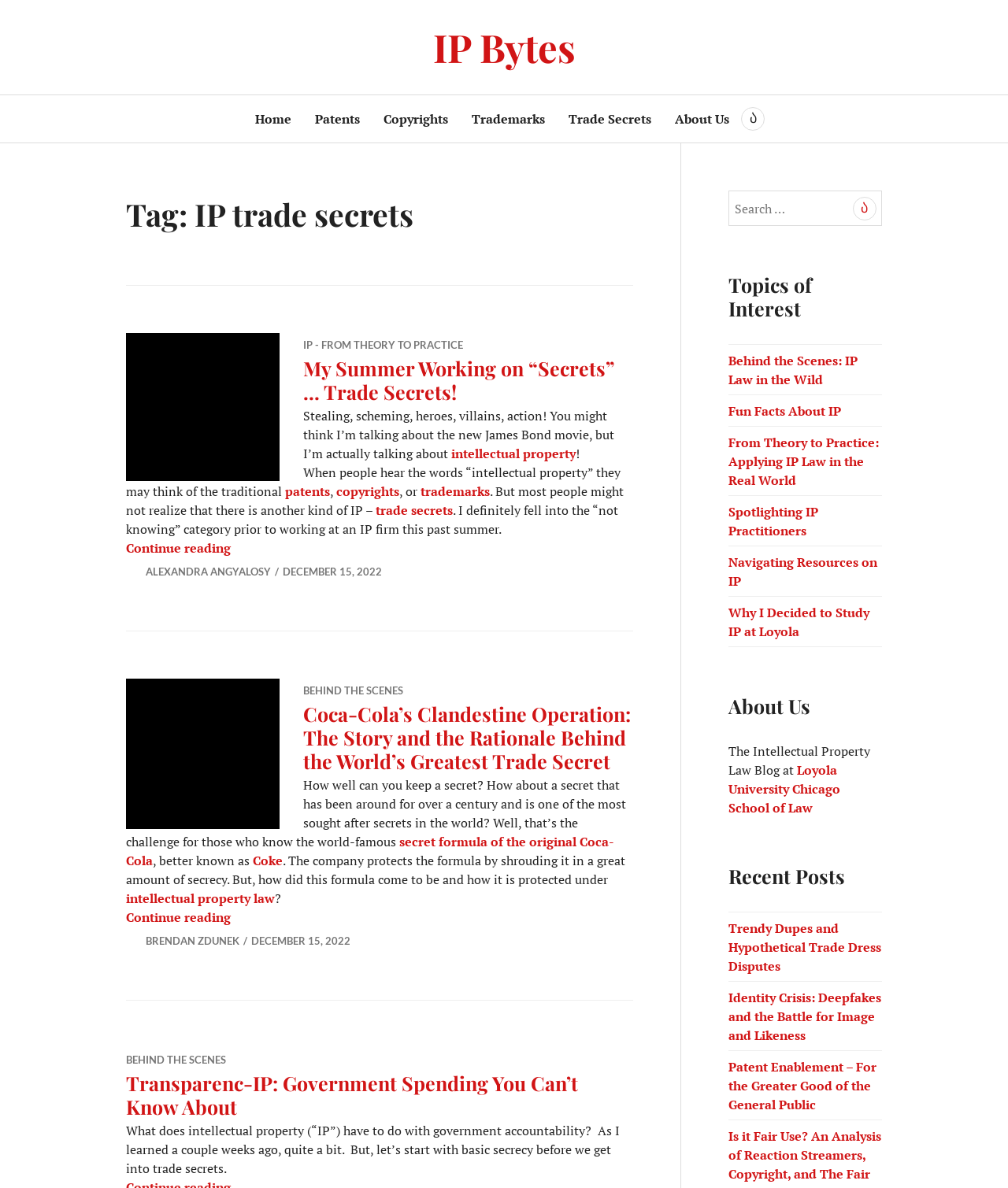Answer the following in one word or a short phrase: 
What is the topic of the first article?

Trade Secrets